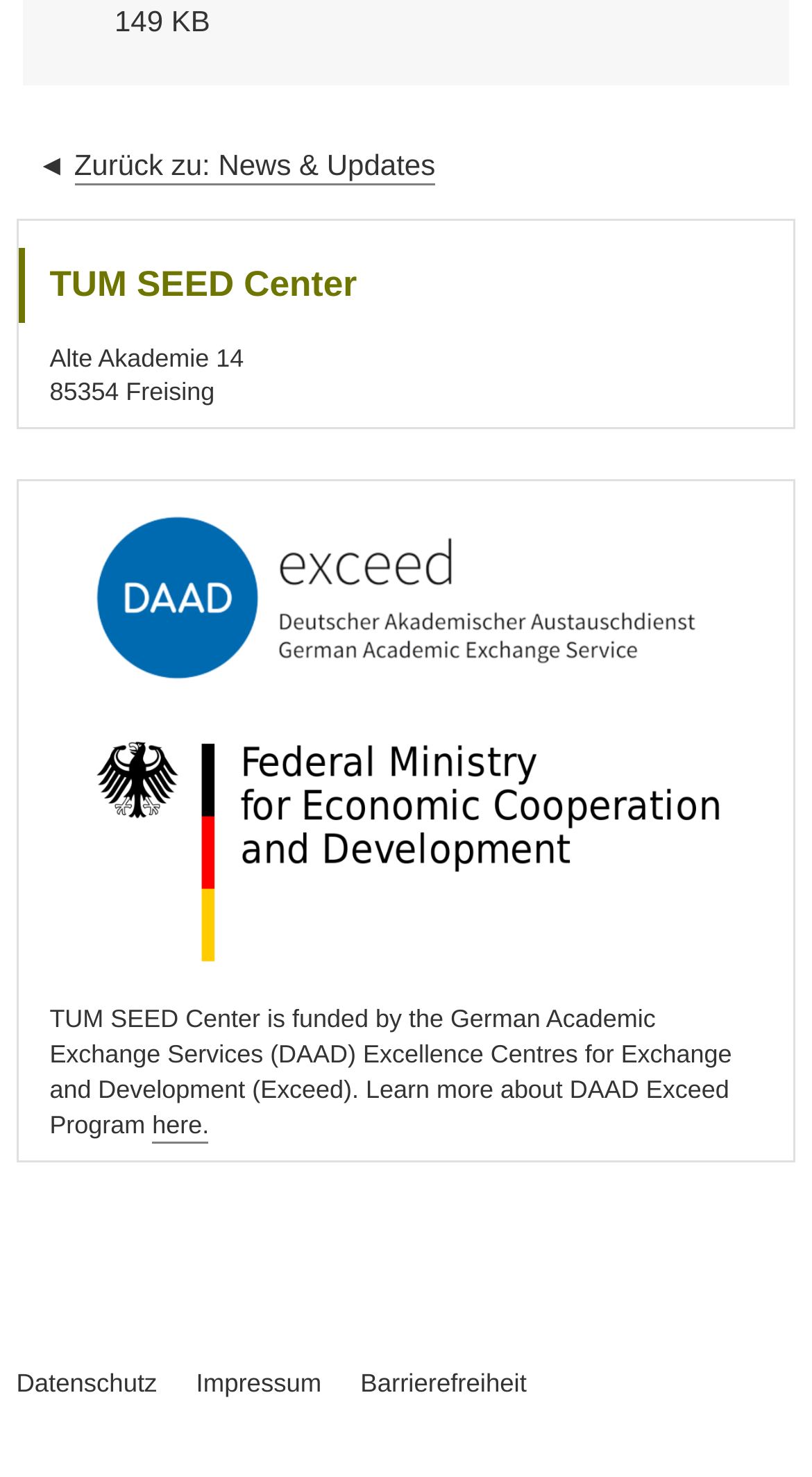What is the program that funds TUM SEED Center?
Based on the image content, provide your answer in one word or a short phrase.

DAAD Exceed